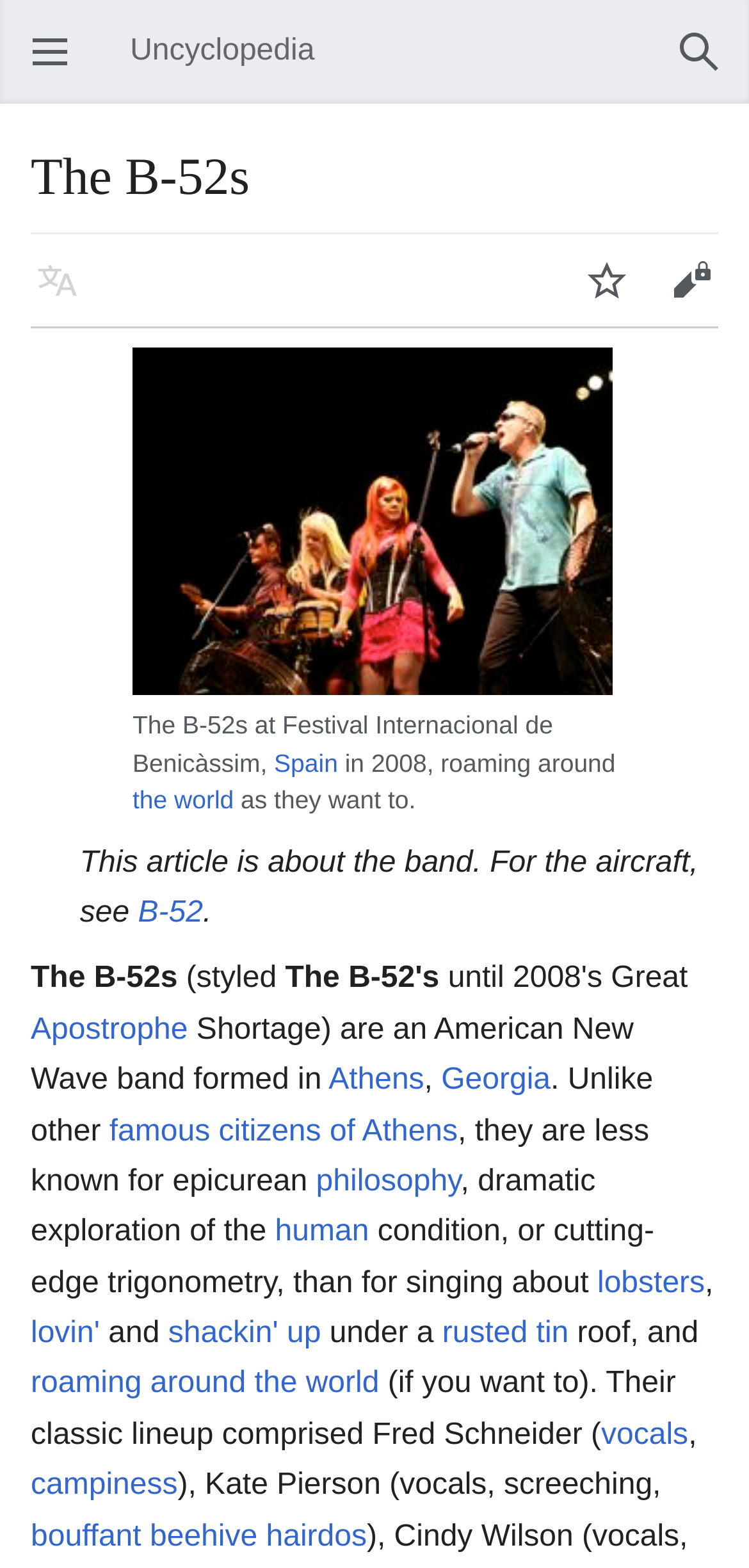Provide your answer to the question using just one word or phrase: What is the hairstyle of Kate Pierson?

bouffant beehive hairdos